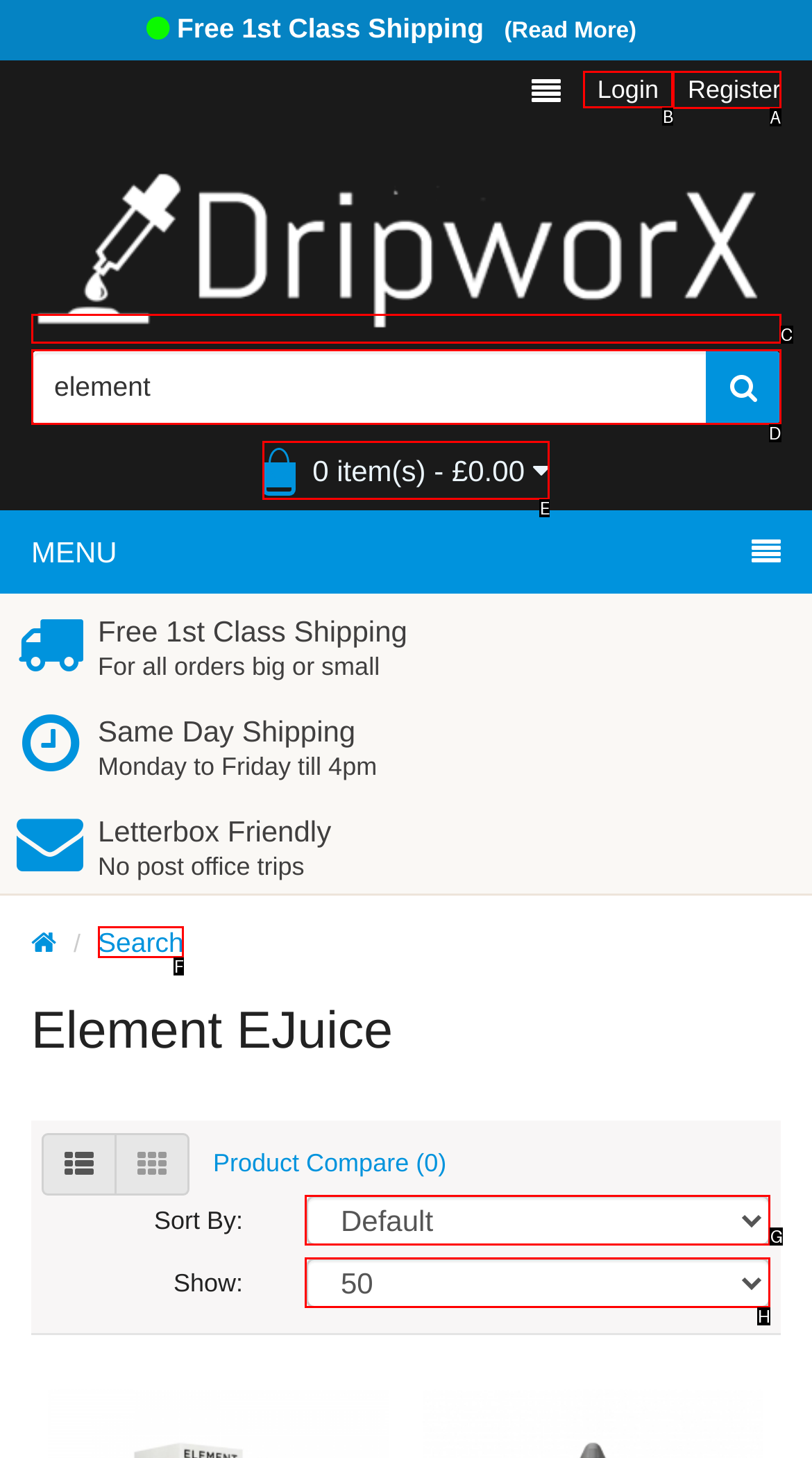Indicate which lettered UI element to click to fulfill the following task: Click on Login
Provide the letter of the correct option.

B